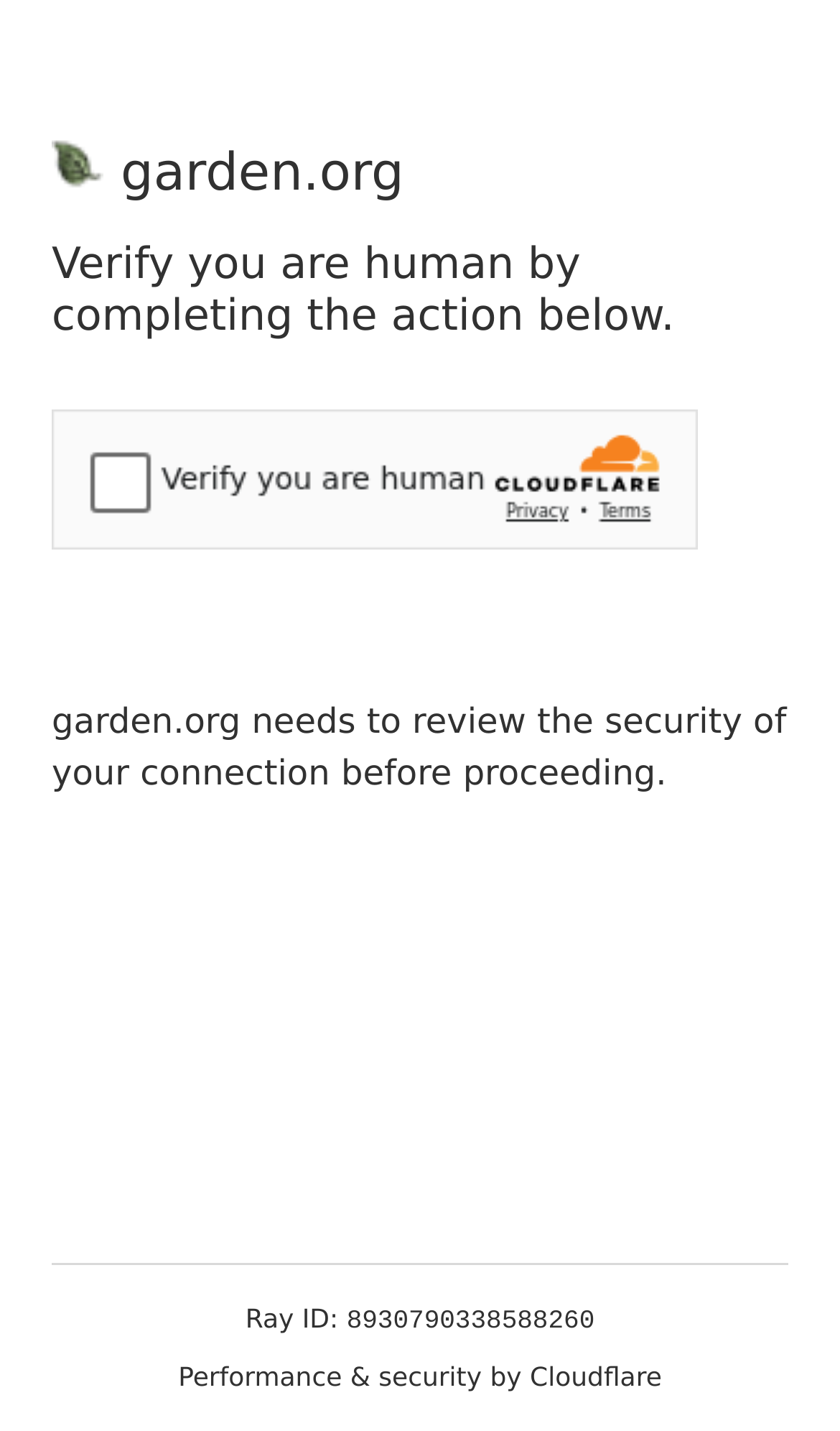What is providing performance and security?
Utilize the information in the image to give a detailed answer to the question.

Cloudflare is providing performance and security, as indicated by the text 'Performance & security by Cloudflare' at the bottom of the page.